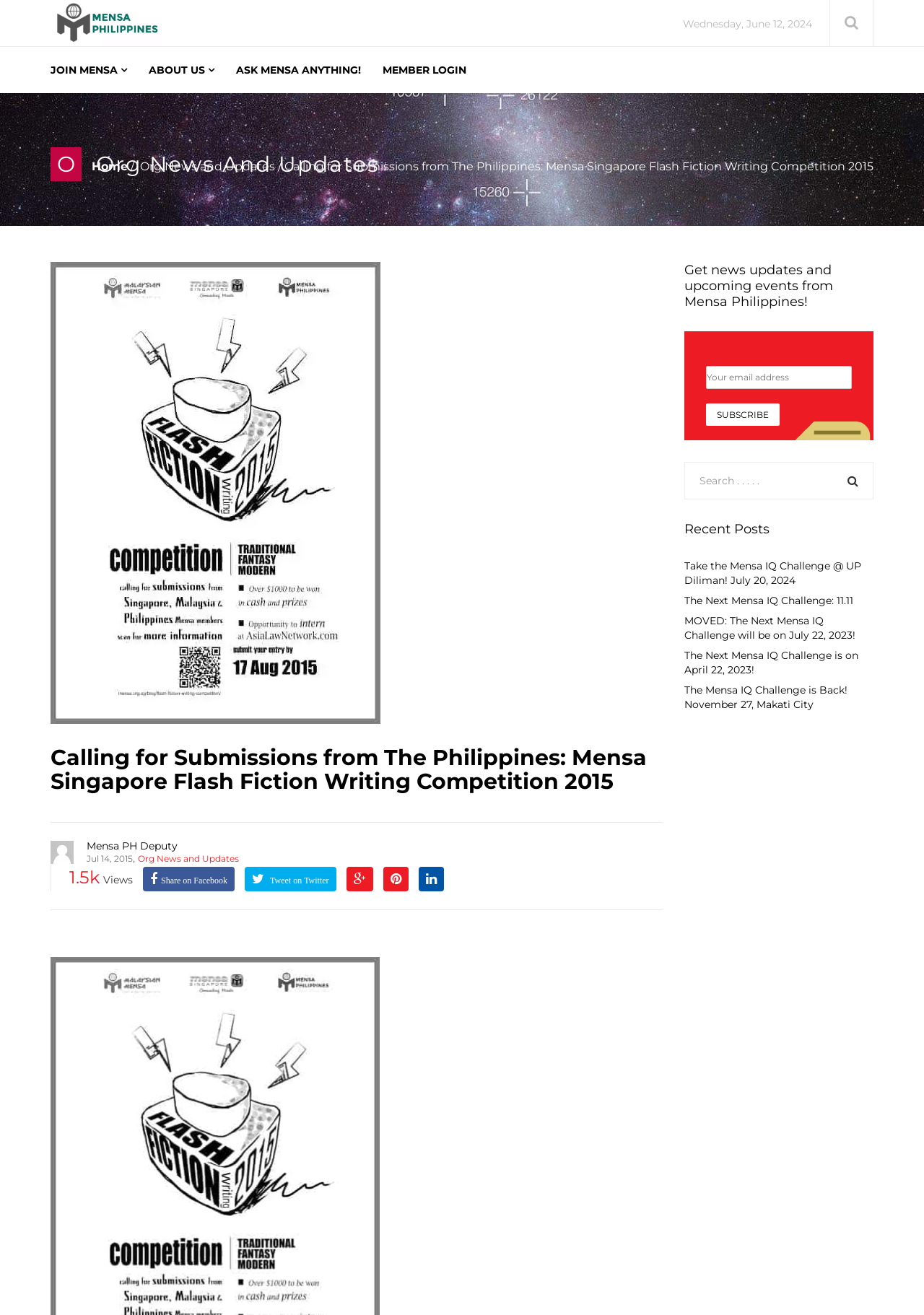Respond with a single word or phrase:
What is the purpose of the textbox at the bottom of the webpage?

Subscribe to news updates